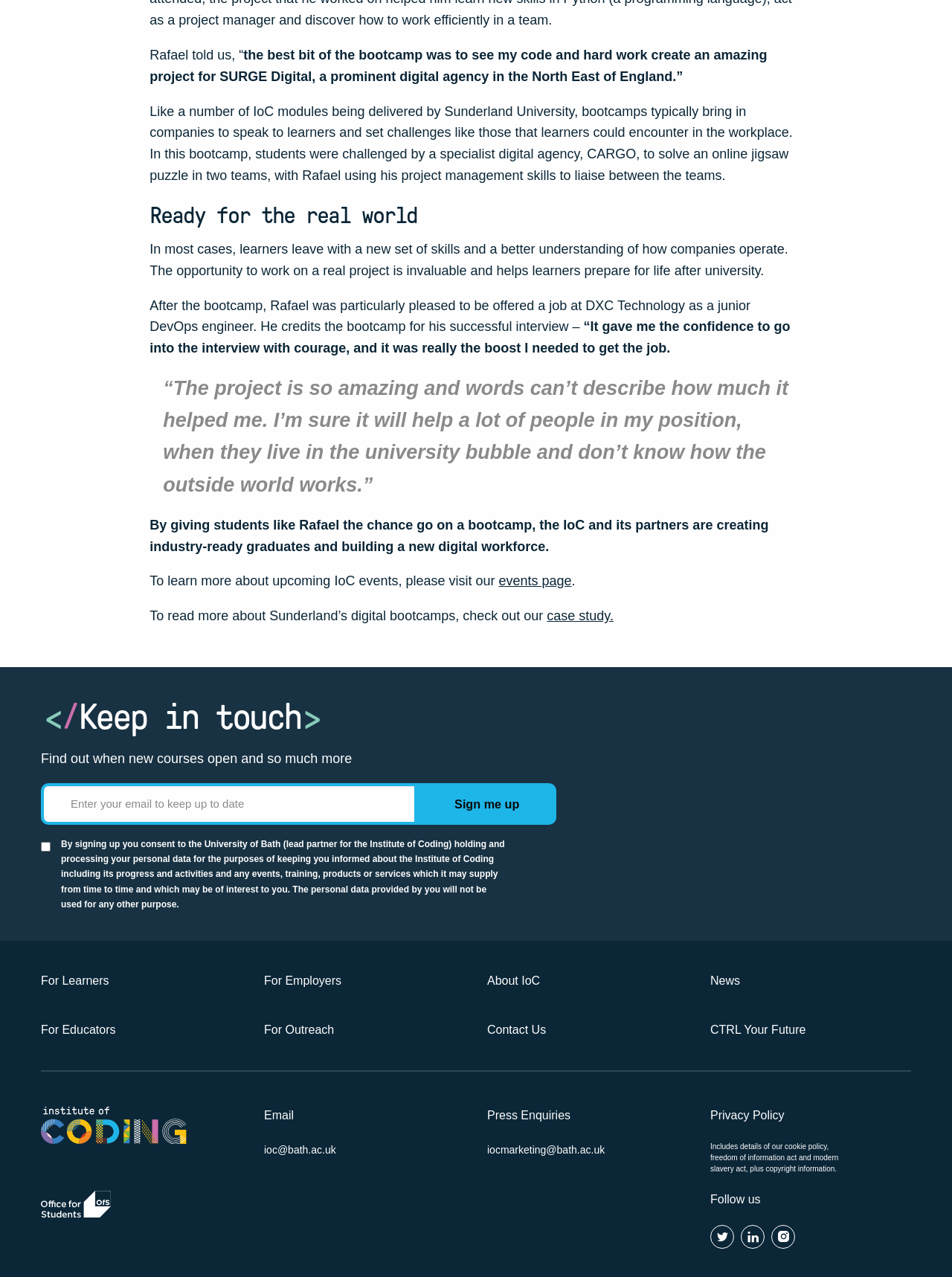Using the information from the screenshot, answer the following question thoroughly:
What can learners do on the events page?

The article mentions that learners can visit the events page to learn more about upcoming IoC events, which suggests that the page provides information about future events related to the Institute of Coding.